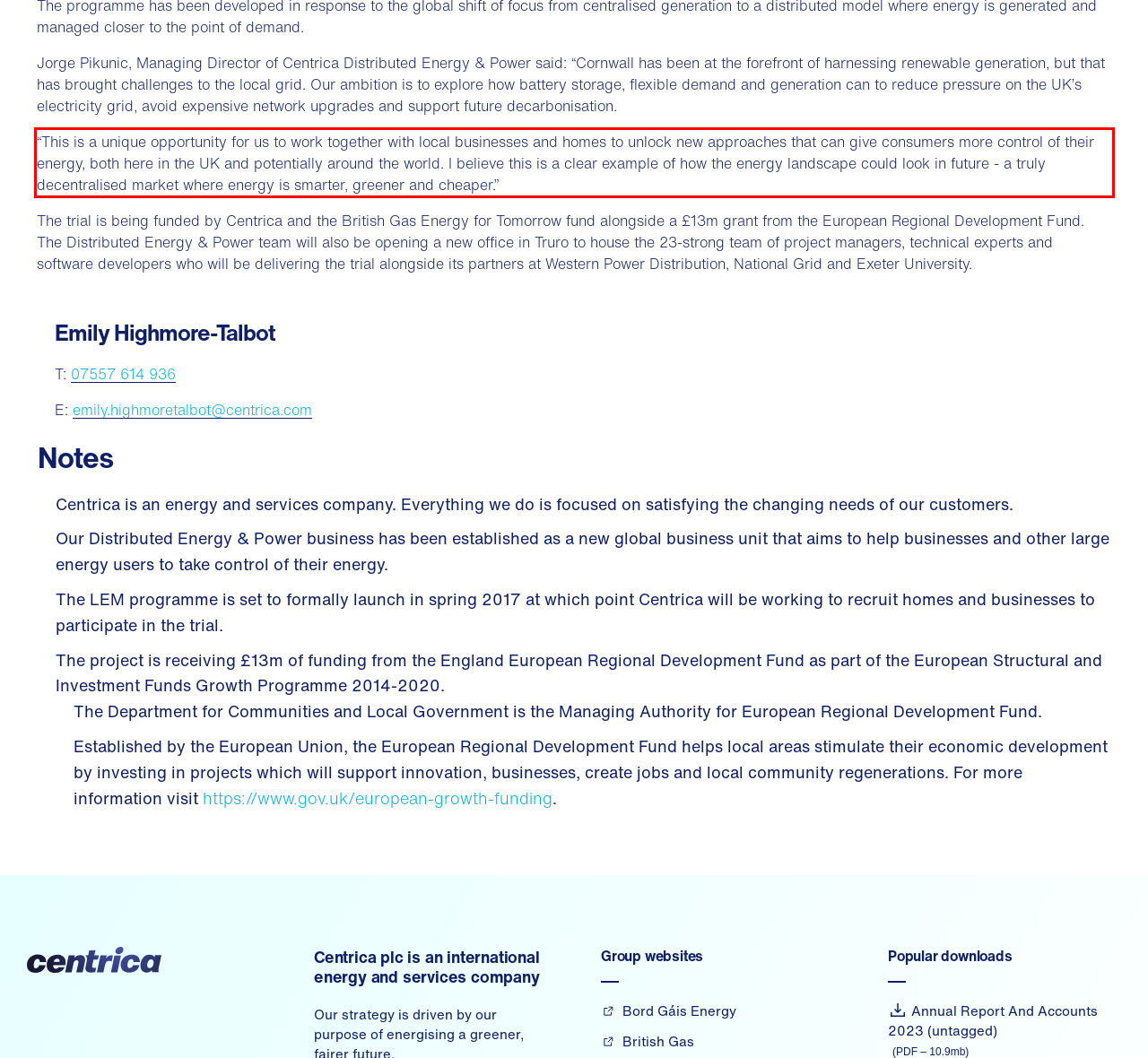Your task is to recognize and extract the text content from the UI element enclosed in the red bounding box on the webpage screenshot.

“This is a unique opportunity for us to work together with local businesses and homes to unlock new approaches that can give consumers more control of their energy, both here in the UK and potentially around the world. I believe this is a clear example of how the energy landscape could look in future - a truly decentralised market where energy is smarter, greener and cheaper.”